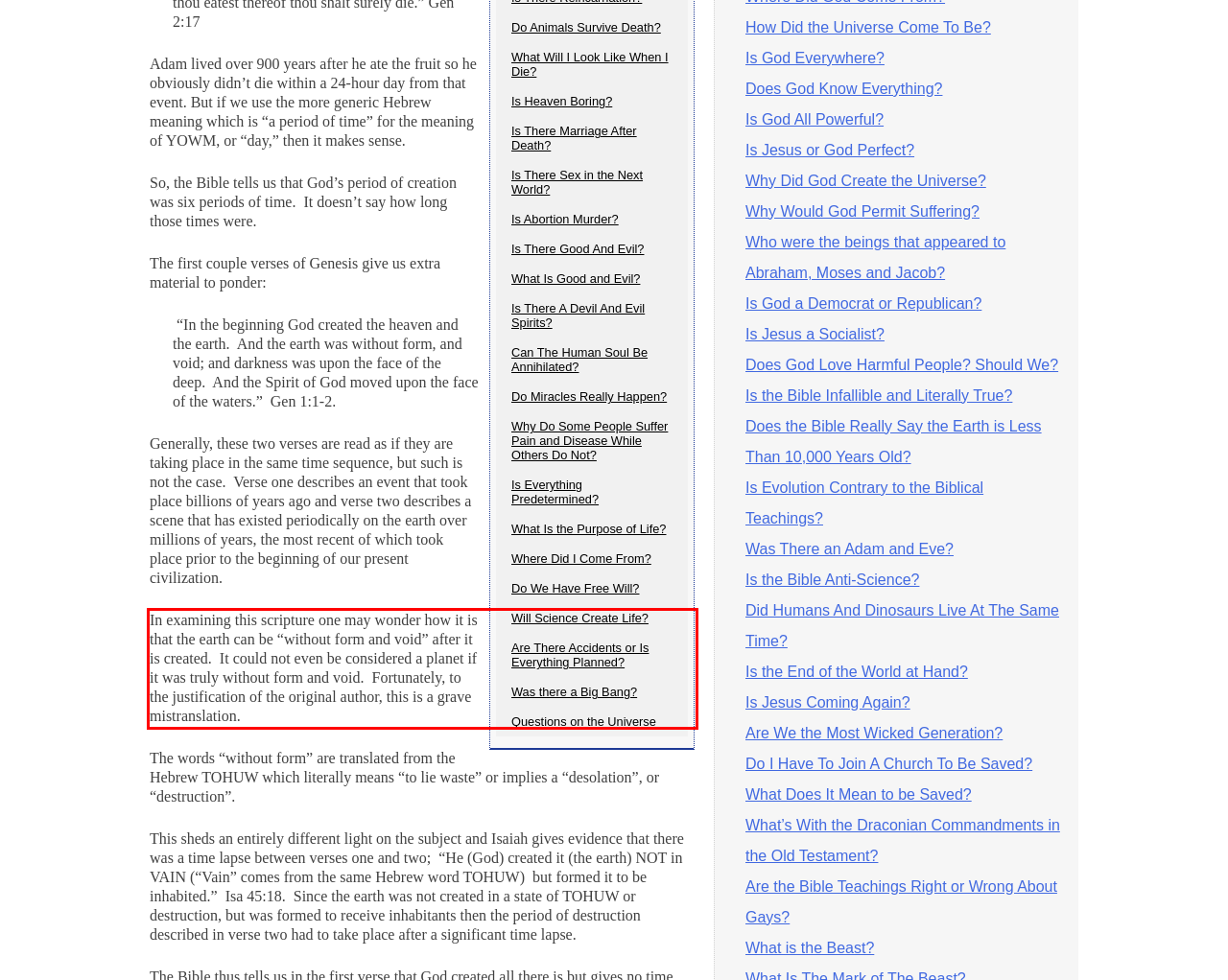Extract and provide the text found inside the red rectangle in the screenshot of the webpage.

In examining this scripture one may wonder how it is that the earth can be “without form and void” after it is created. It could not even be considered a planet if it was truly without form and void. Fortunately, to the justification of the original author, this is a grave mistranslation.